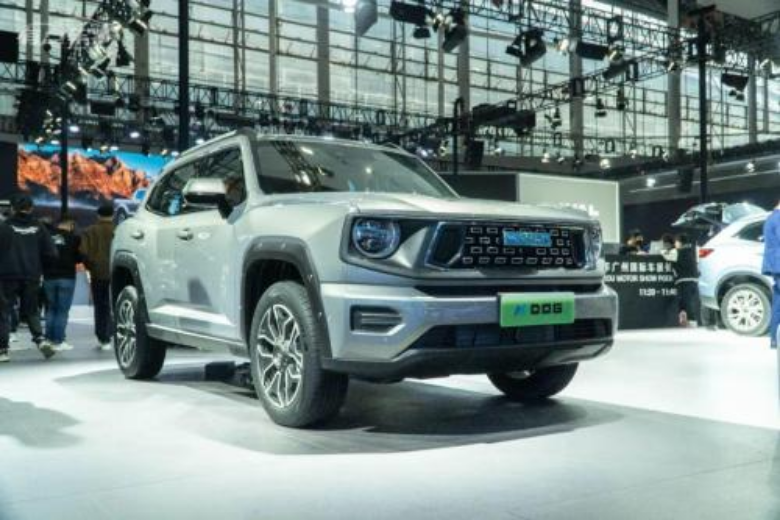What type of lighting is used in the exhibition space?
Provide a comprehensive and detailed answer to the question.

The exhibition space where the SUV is displayed is decorated with industrial-style lighting, which can be inferred from the caption's description of the well-lit space.